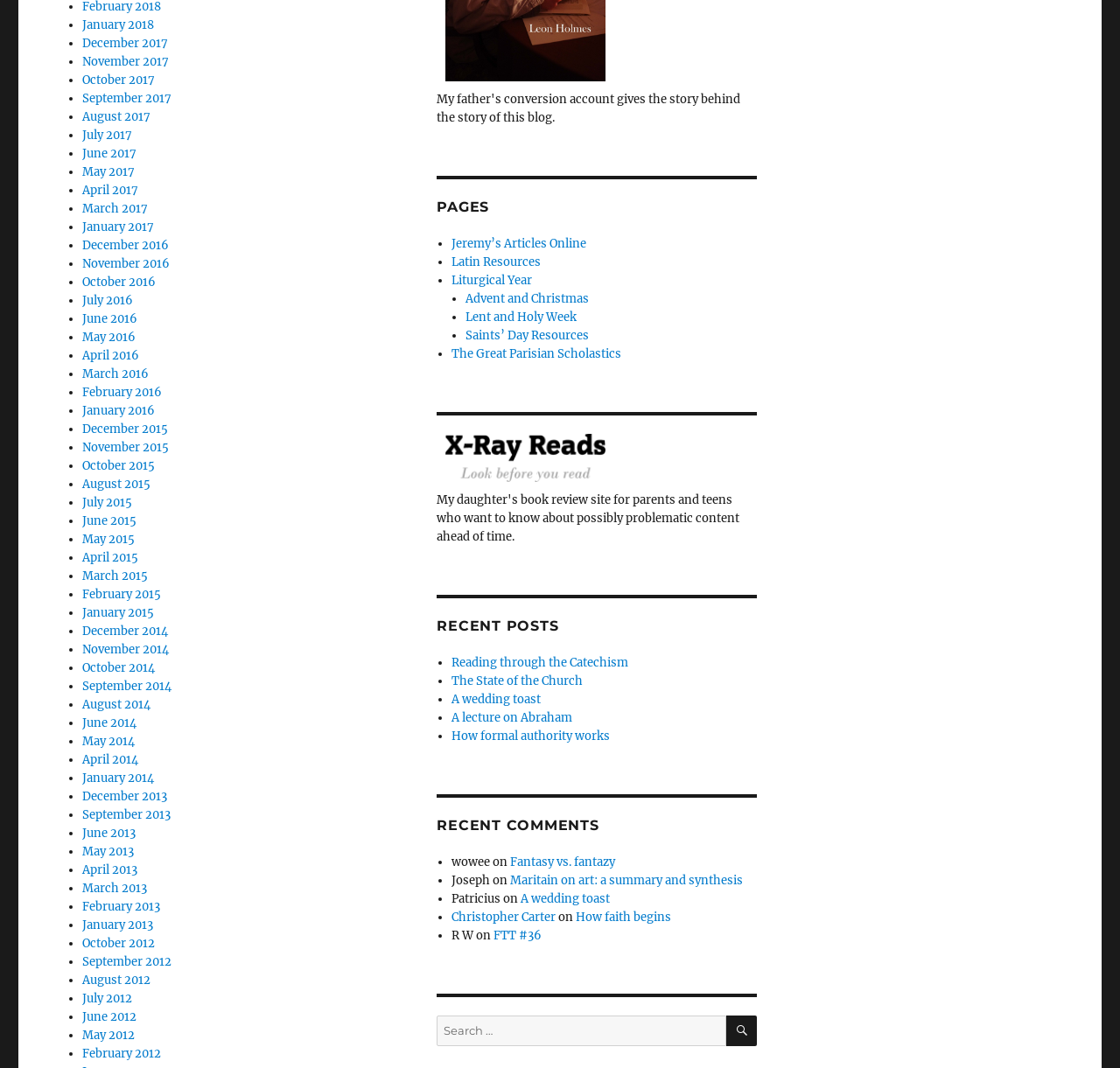Answer the question below with a single word or a brief phrase: 
What is the latest month listed in 2016?

November 2016